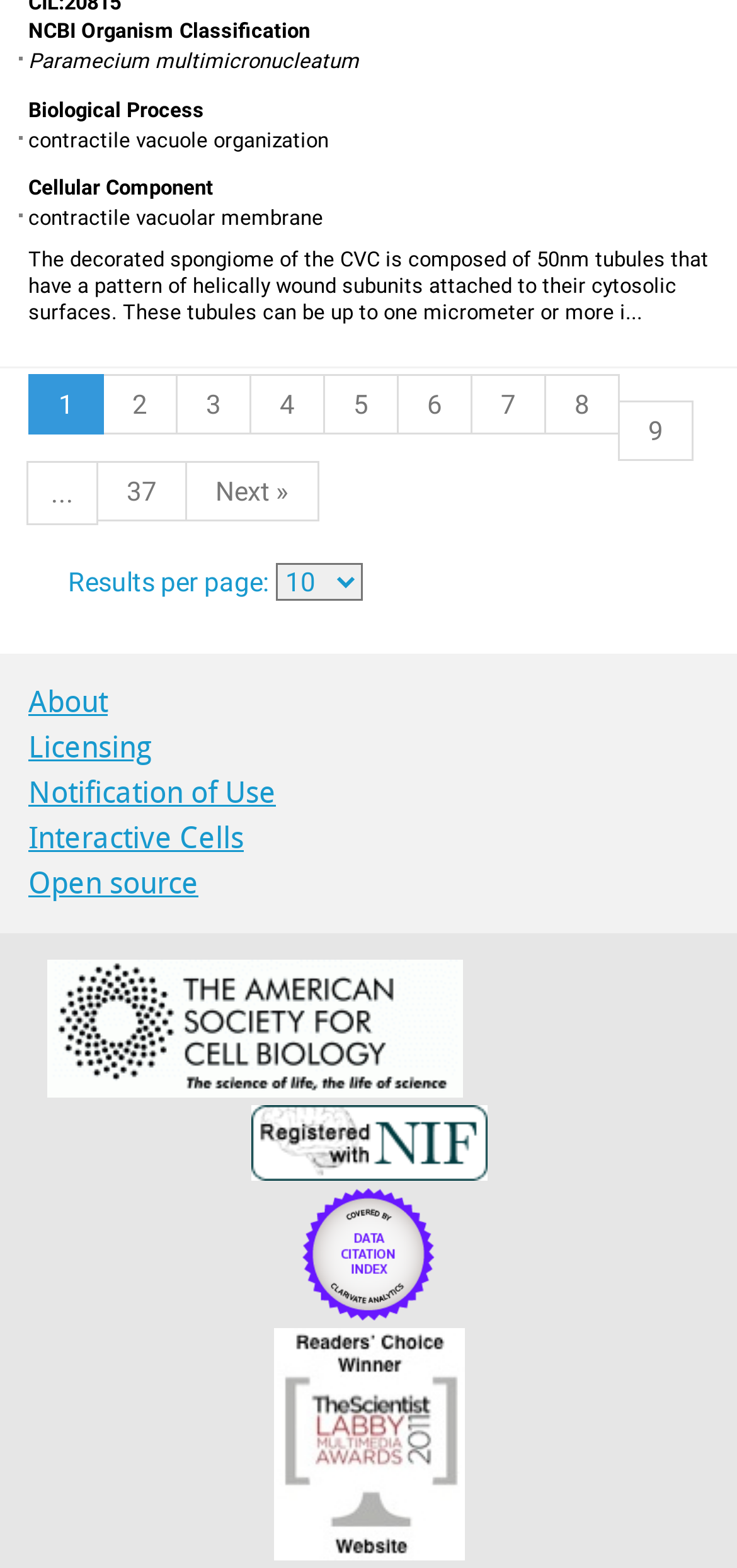Examine the image and give a thorough answer to the following question:
What is the organism being classified?

The question can be answered by looking at the description list term and detail elements. The first description list term is 'NCBI Organism Classification' and its corresponding detail is 'Paramecium multimicronucleatum', which indicates that the organism being classified is Paramecium multimicronucleatum.